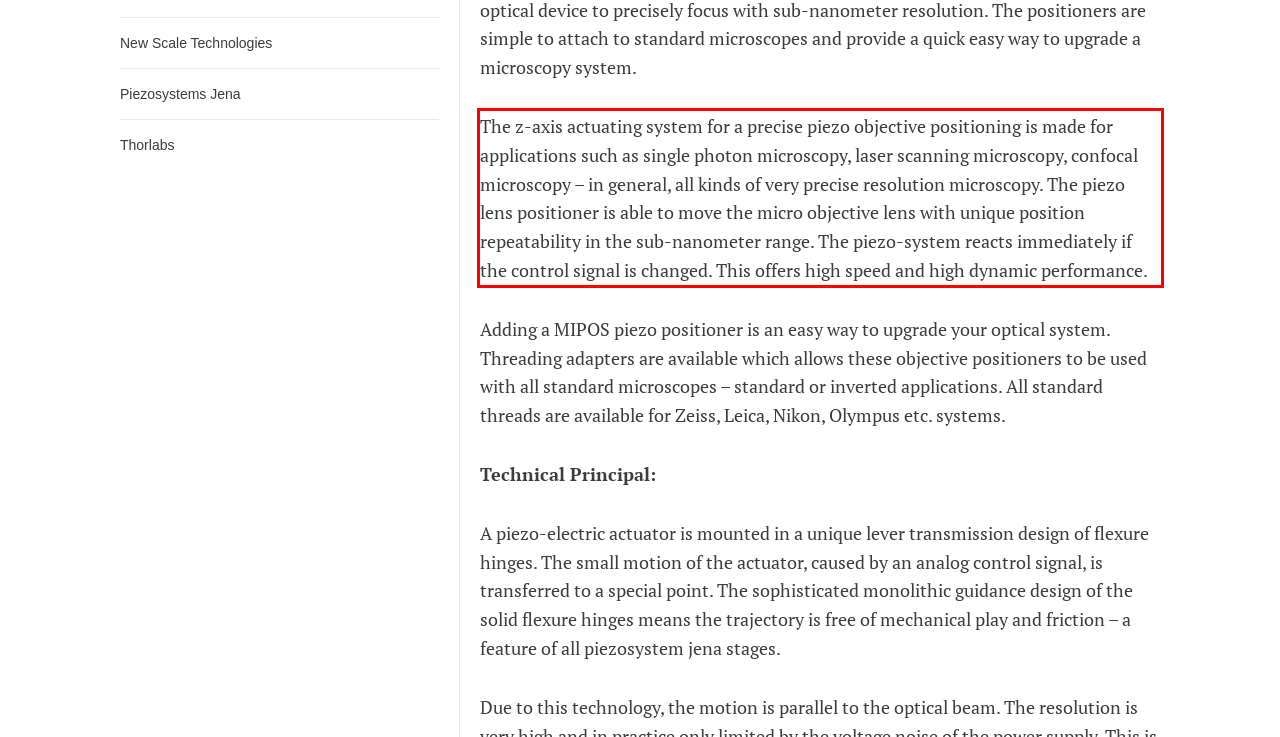Using the provided webpage screenshot, recognize the text content in the area marked by the red bounding box.

The z-axis actuating system for a precise piezo objective positioning is made for applications such as single photon microscopy, laser scanning microscopy, confocal microscopy – in general, all kinds of very precise resolution microscopy. The piezo lens positioner is able to move the micro objective lens with unique position repeatability in the sub-nanometer range. The piezo-system reacts immediately if the control signal is changed. This offers high speed and high dynamic performance.